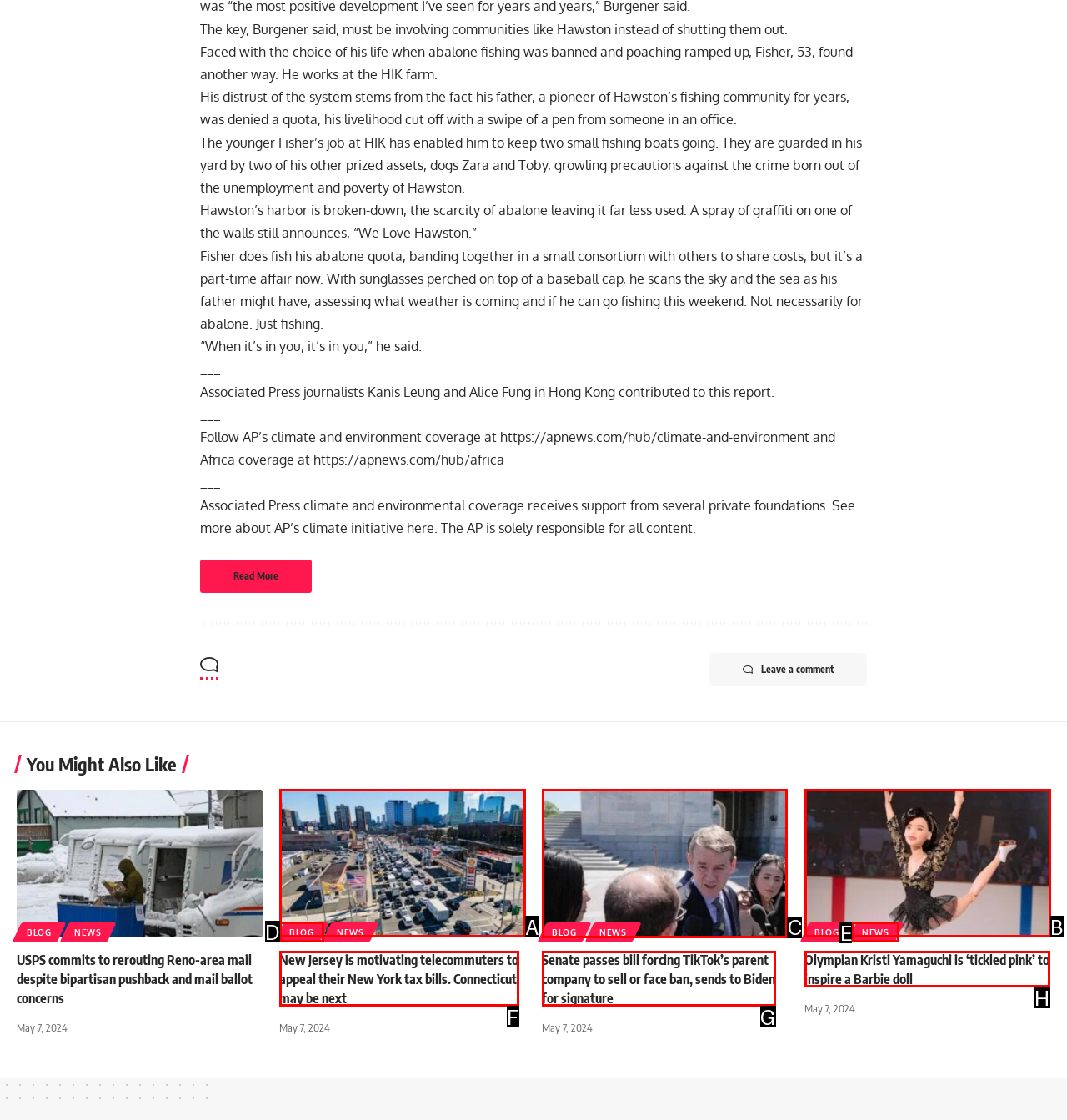Select the HTML element that should be clicked to accomplish the task: Read 'Senate passes bill forcing TikTok’s parent company to sell or face ban, sends to Biden for signature' Reply with the corresponding letter of the option.

C